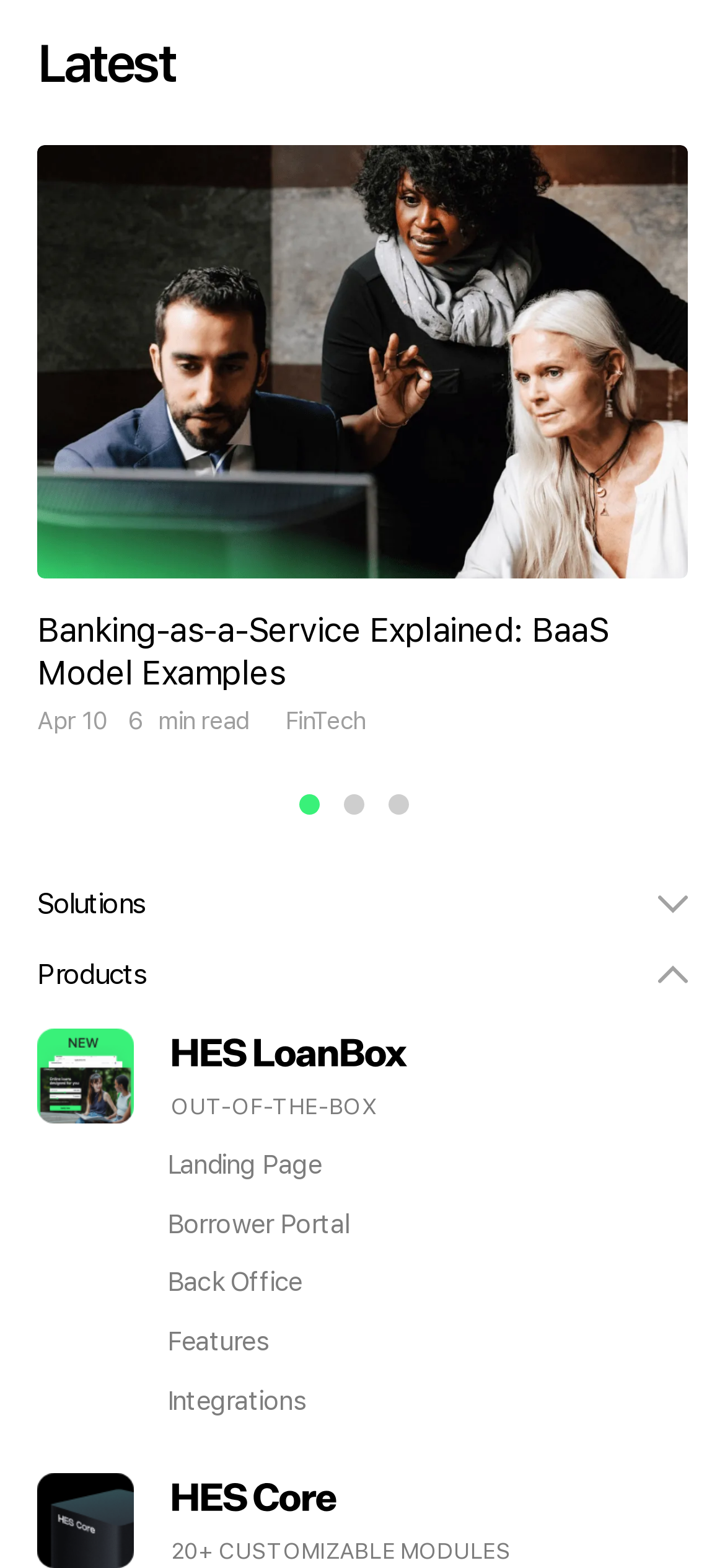Please identify the bounding box coordinates of the element I should click to complete this instruction: 'click on the 'Banking-as-a-Service Explained: BaaS Model Examples' link'. The coordinates should be given as four float numbers between 0 and 1, like this: [left, top, right, bottom].

[0.051, 0.388, 0.949, 0.443]